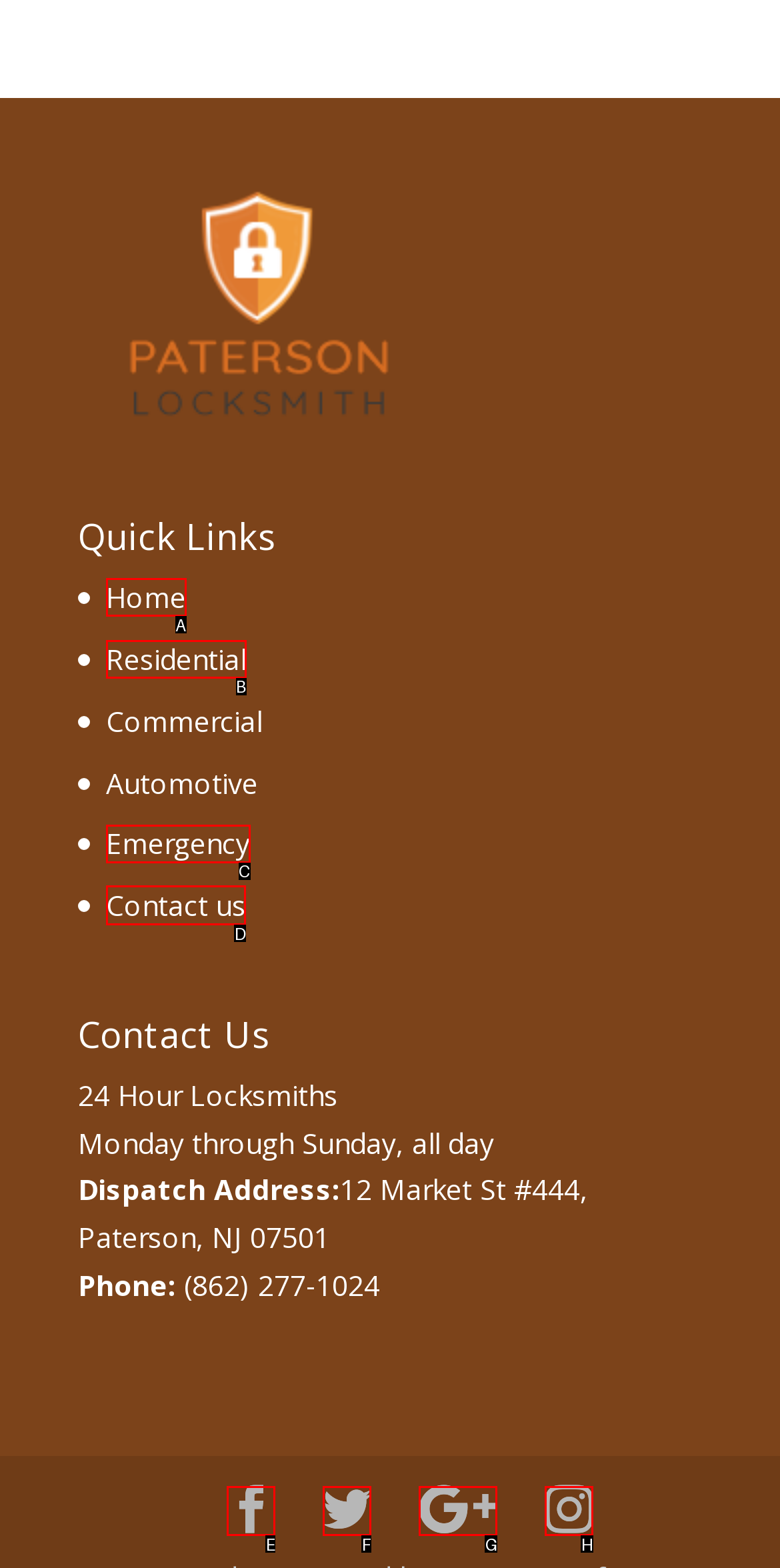Determine the letter of the element to click to accomplish this task: Click on Contact us. Respond with the letter.

D